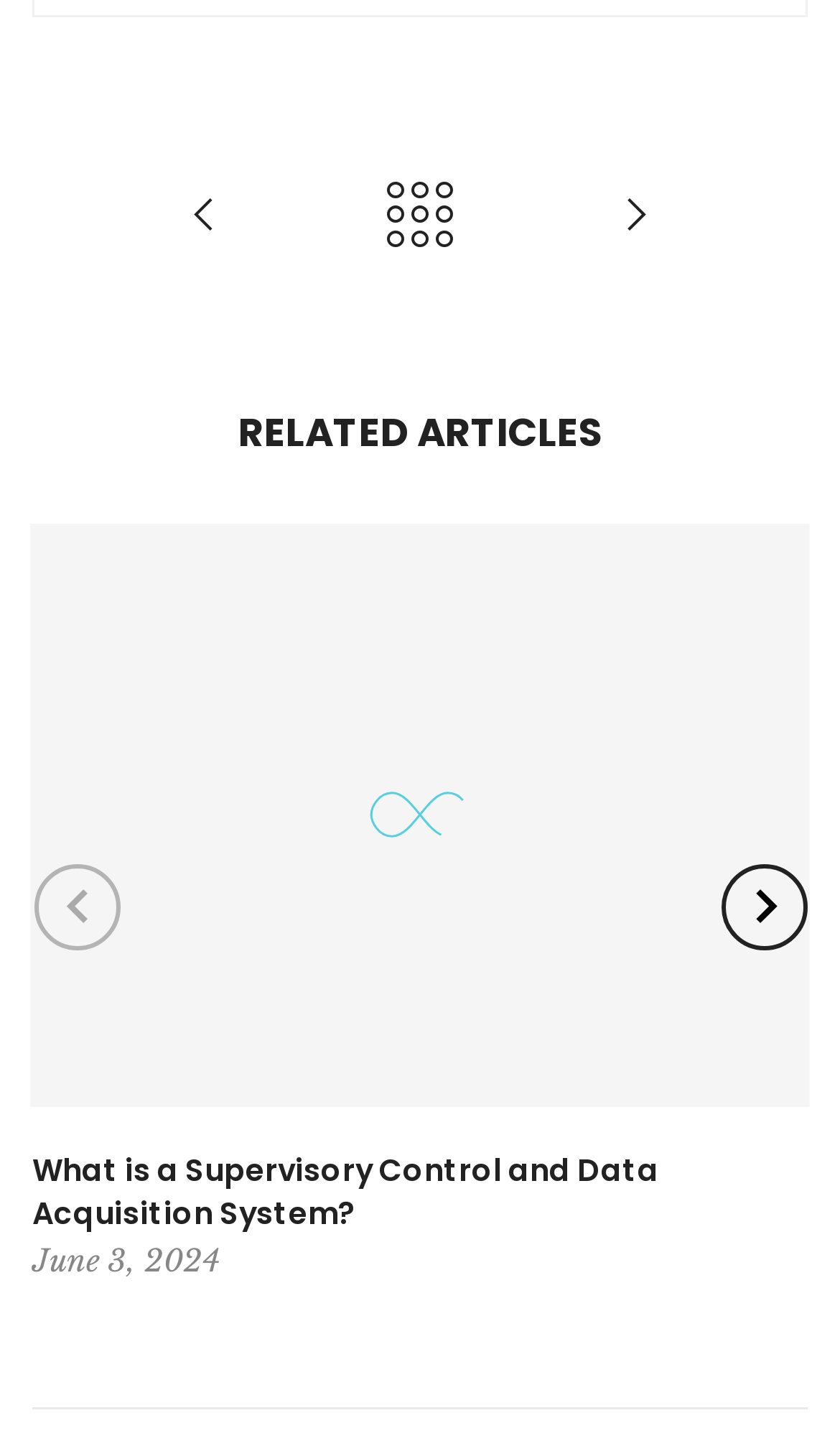Look at the image and give a detailed response to the following question: How many navigation buttons are available?

I counted the number of navigation buttons by looking at the elements 'Previous' and 'Next', which are both buttons used for navigation. There are two of them, hence the answer is 2.